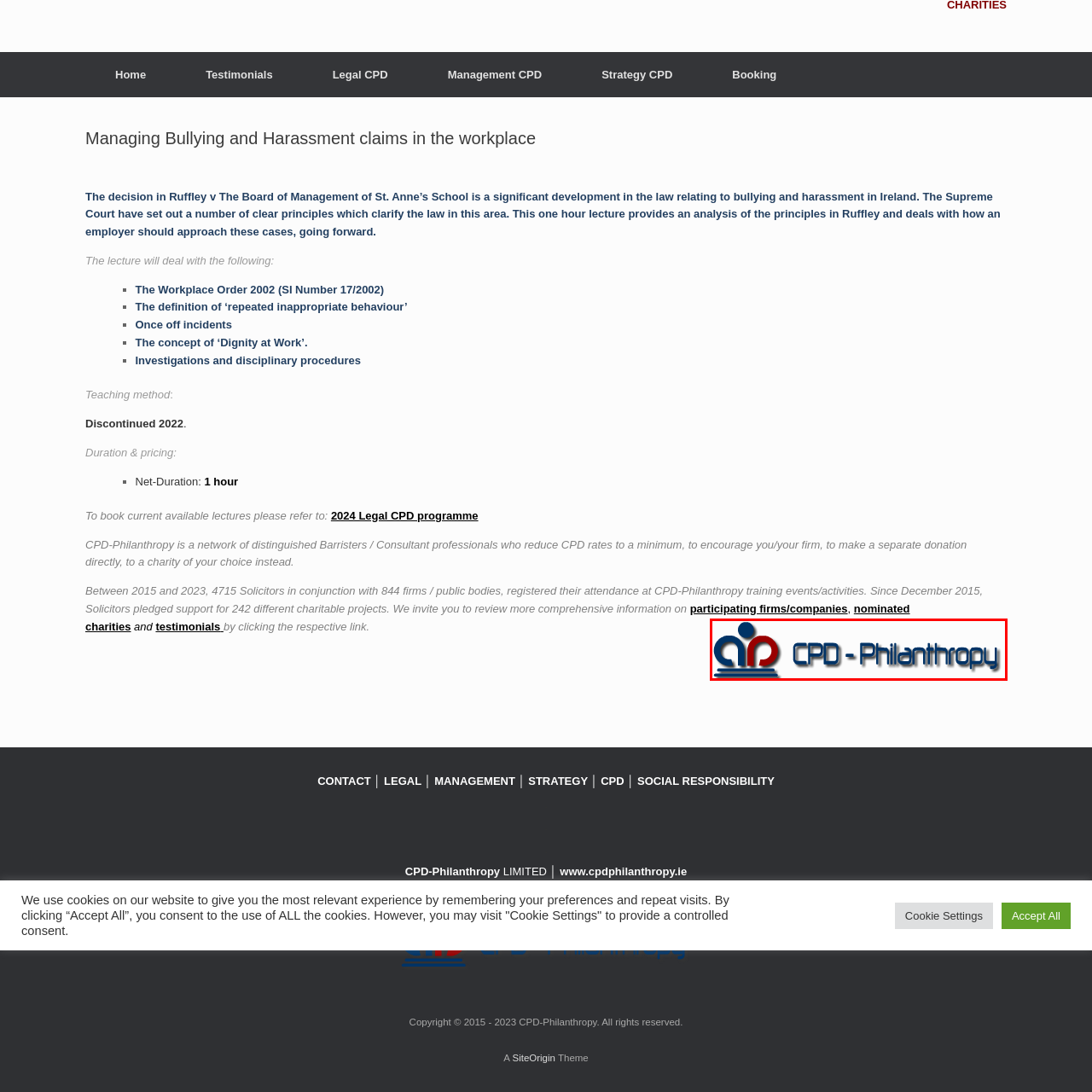Generate a detailed caption for the image contained in the red outlined area.

The image features the logo of CPD-Philanthropy, visually representing a commitment to continuing professional development with a focus on social responsibility. The logo includes an abstract design, integrated with the text "CPD - Philanthropy" in a bold, modern font. The use of blue and red colors symbolizes trust and passion, reflecting the organization's mission to support legal education while fostering charitable contributions. This image exemplifies the organization's dedication to merging professional growth with philanthropic efforts.